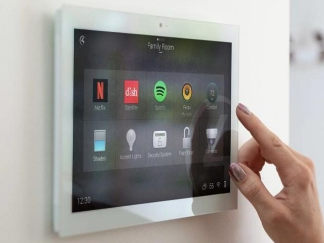What type of functionalities are represented by the icons?
Deliver a detailed and extensive answer to the question.

The icons on the touchscreen interface represent various smart home functionalities, such as smart blinds, security systems, and account lighting, indicating a comprehensive control system for the home.